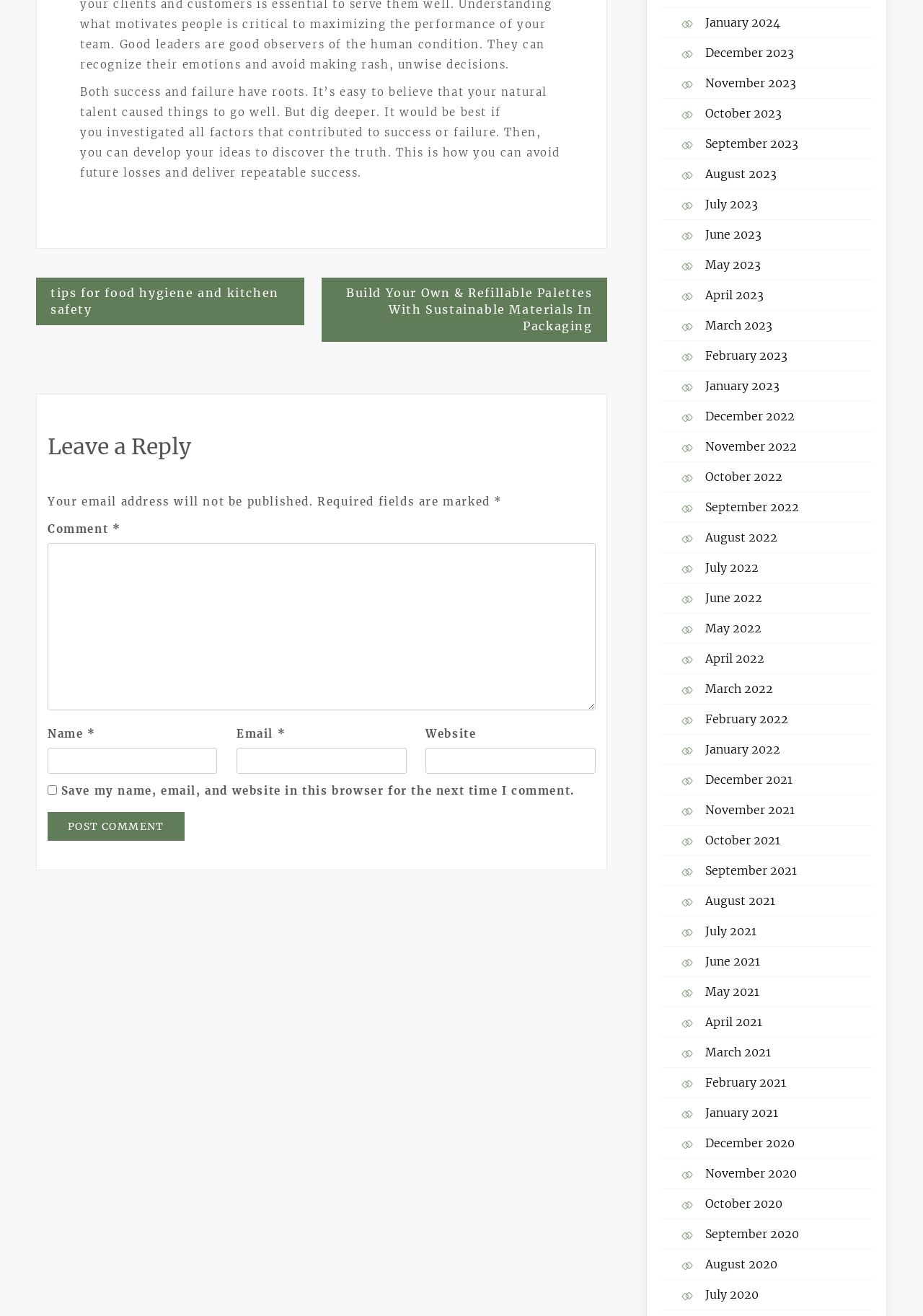Using the format (top-left x, top-left y, bottom-right x, bottom-right y), provide the bounding box coordinates for the described UI element. All values should be floating point numbers between 0 and 1: name="submit" value="Post Comment"

[0.052, 0.617, 0.2, 0.639]